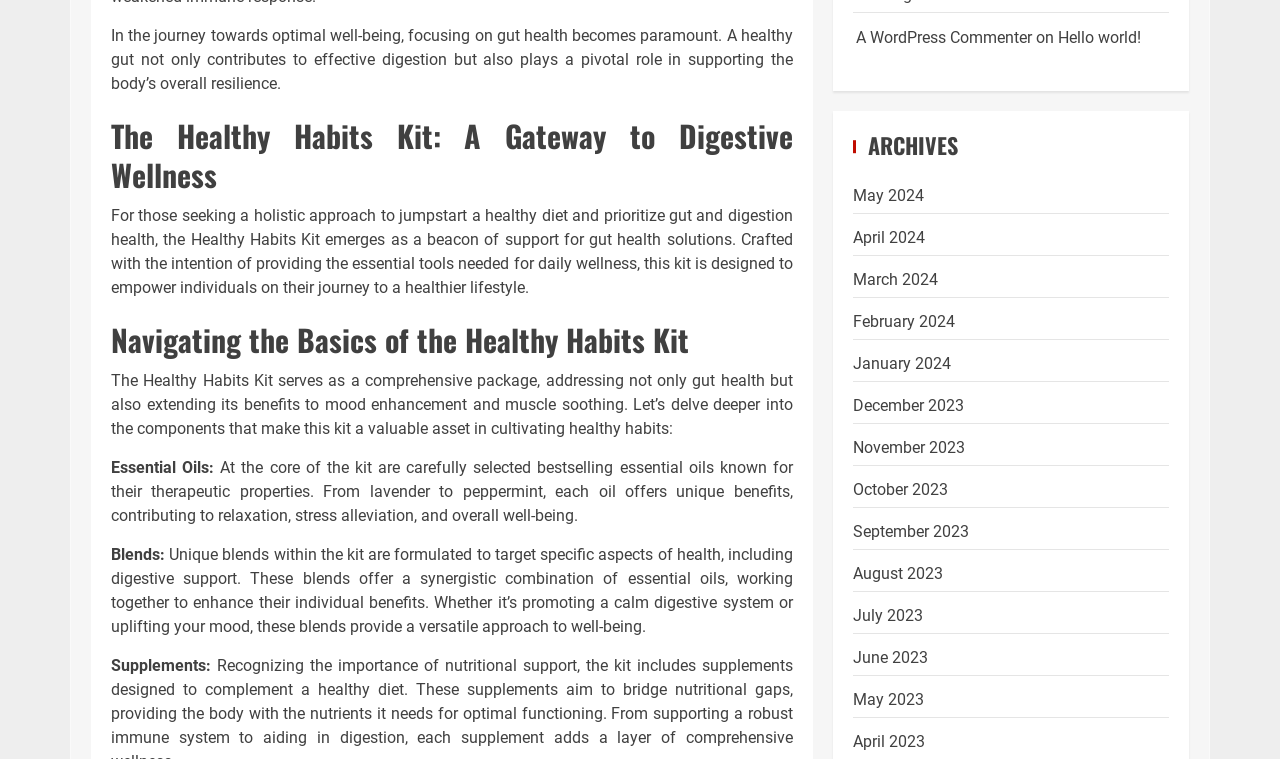Determine the bounding box coordinates of the element that should be clicked to execute the following command: "Visit the Banner of Liberty website".

None